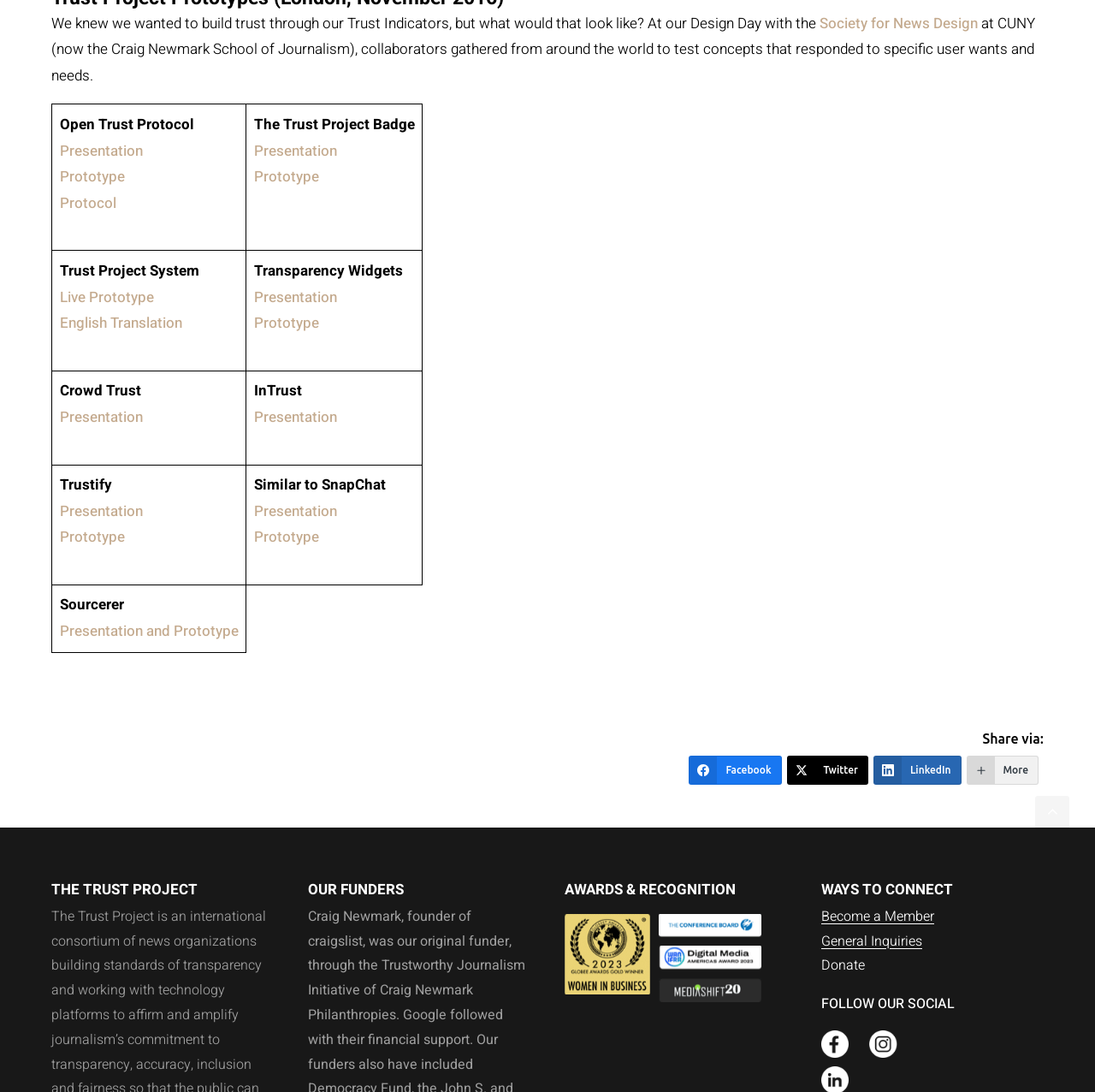Who funded the Trust Project?
Refer to the screenshot and answer in one word or phrase.

Craig Newmark and Google